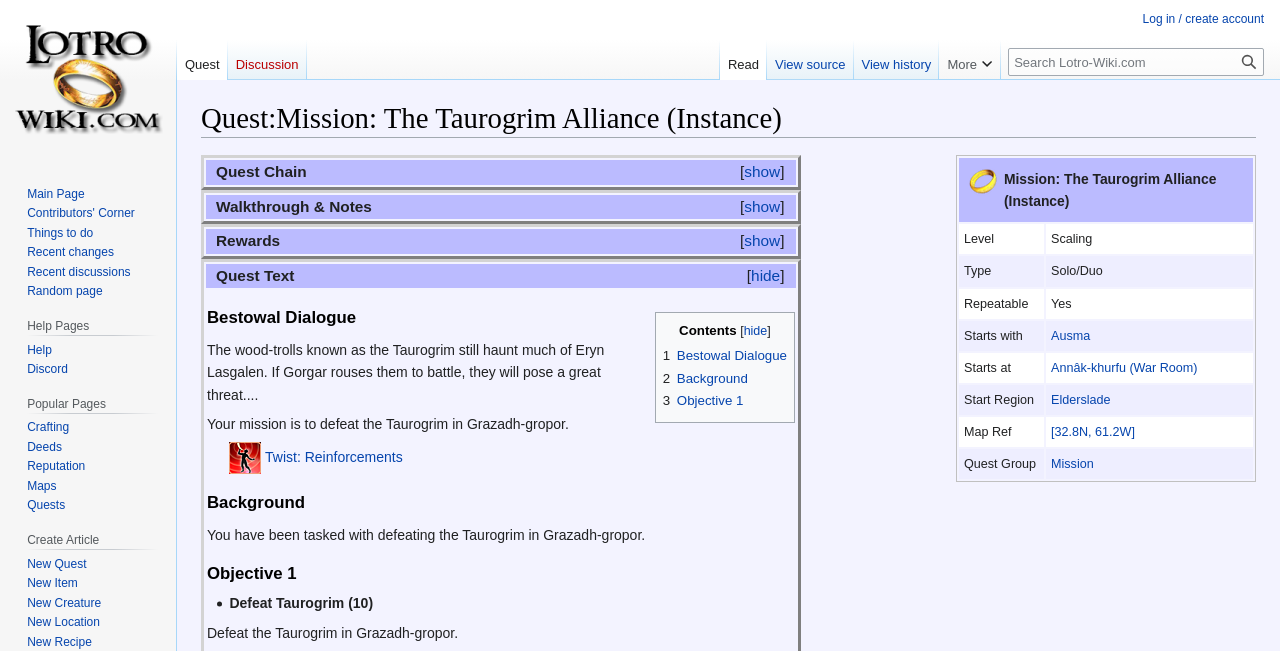Create a detailed summary of the webpage's content and design.

This webpage is about a quest mission in the Lord of the Rings Online game, specifically "The Taurogrim Alliance (Instance)". At the top of the page, there is a heading with the quest name, followed by two links to "Jump to navigation" and "Jump to search". 

Below the heading, there is a table with several rows, each containing information about the quest, such as its level, type, and start region. The table also includes links to related pages, like the quest starter's name and location.

To the left of the main content area, there are three tables with links to show or hide additional information about the quest, including walkthrough and notes, rewards, and quest text. 

The main content area is divided into sections, each with a heading describing the content. The first section is the bestowal dialogue, which provides background information about the quest. The second section is the background, which gives more context about the quest. The third section is the objective, which lists the tasks to be completed to finish the quest.

There are also several links and images throughout the page, including a navigation menu at the top right corner with links to personal tools.